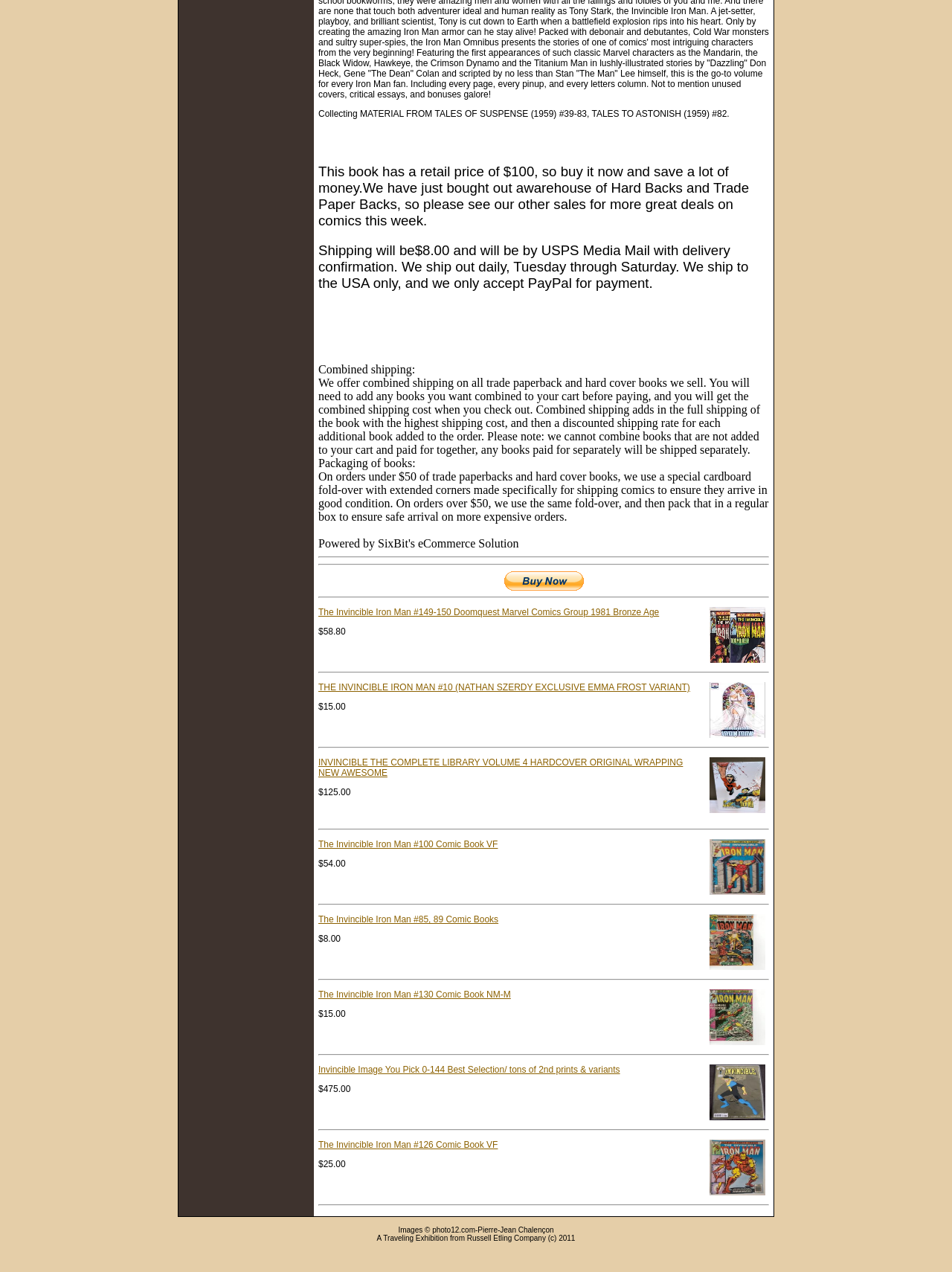Locate the bounding box coordinates of the element I should click to achieve the following instruction: "Search for something".

None